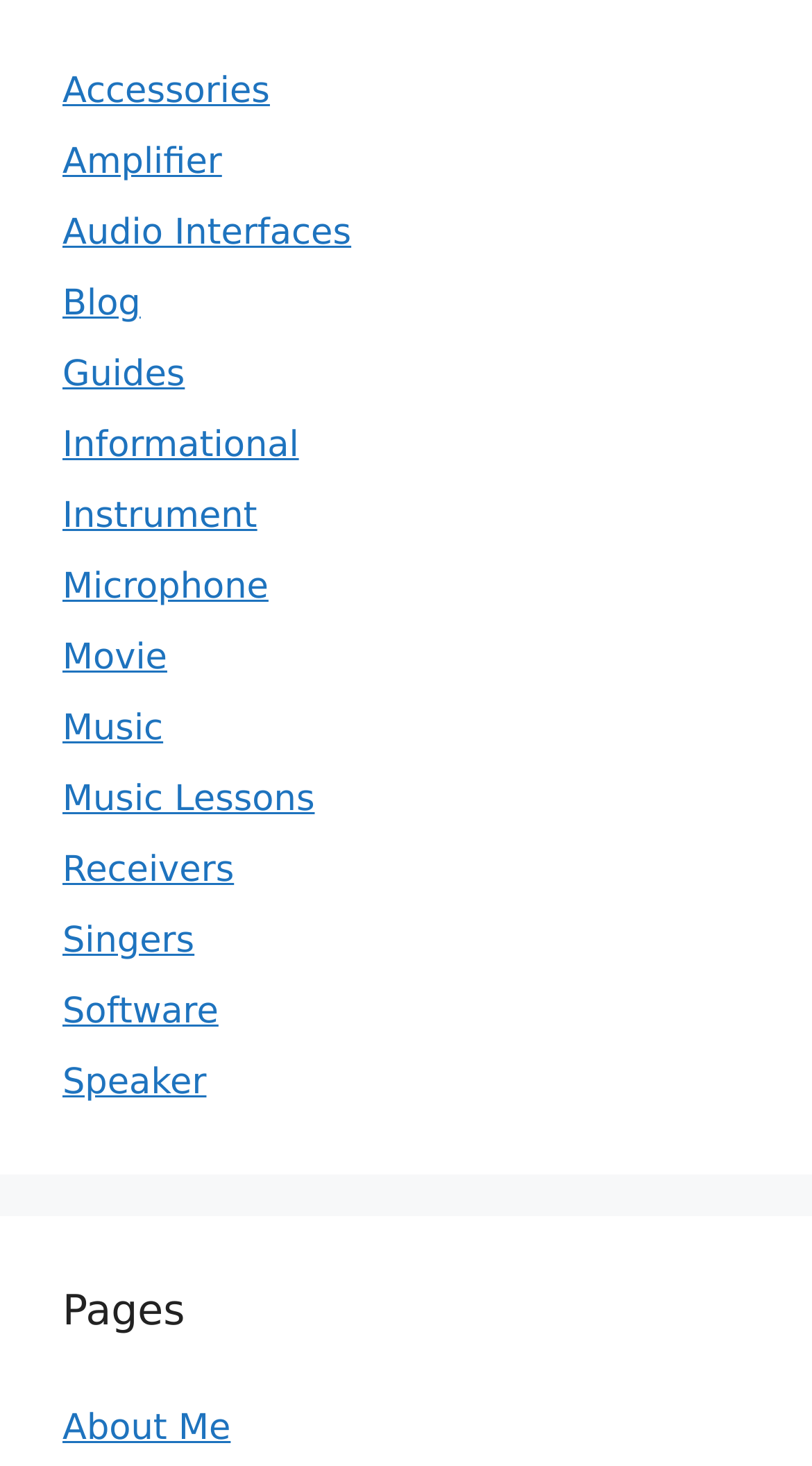Could you find the bounding box coordinates of the clickable area to complete this instruction: "Explore Music Lessons"?

[0.077, 0.532, 0.388, 0.56]